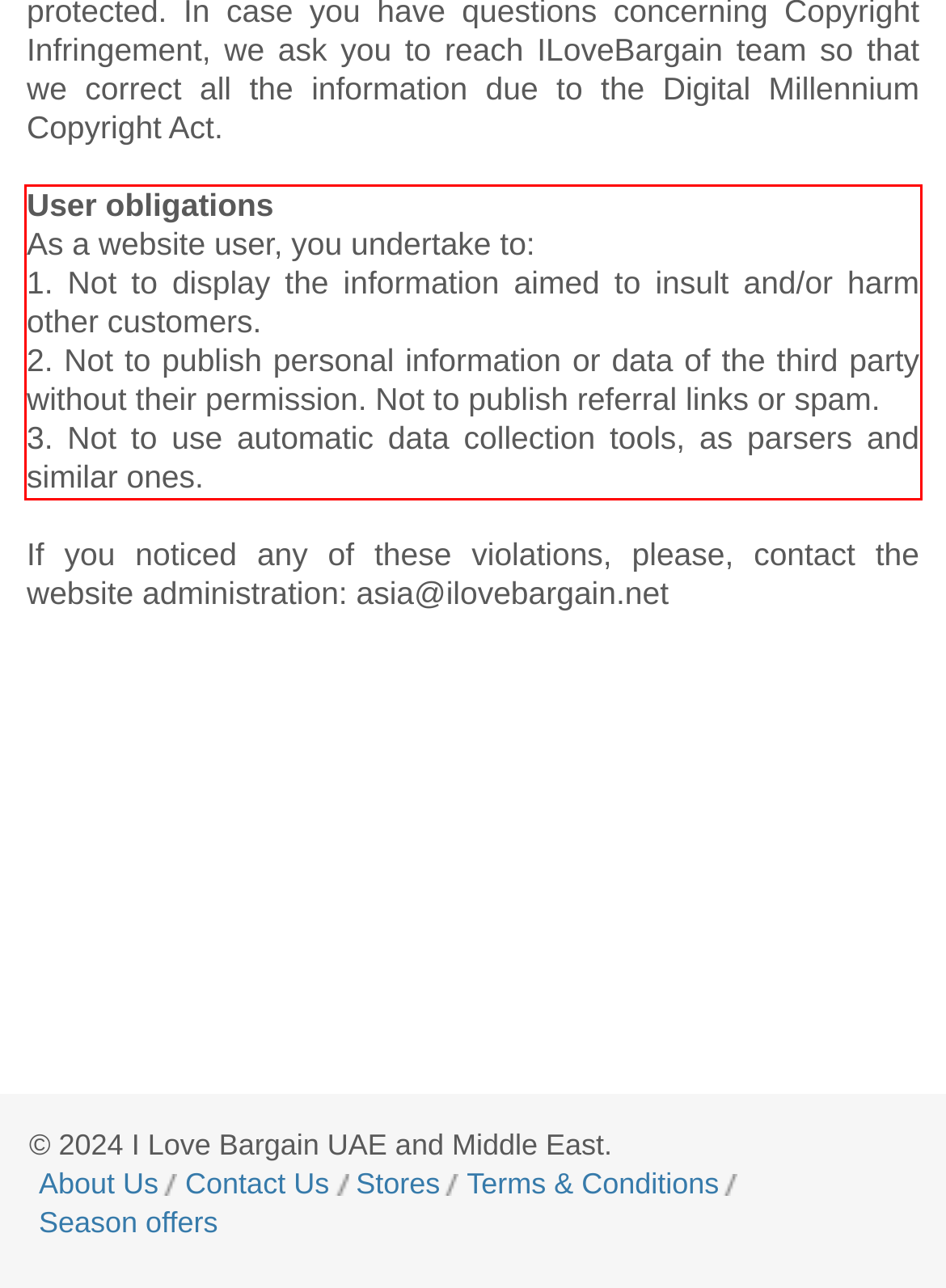Given a screenshot of a webpage, locate the red bounding box and extract the text it encloses.

User obligations As a website user, you undertake to: 1. Not to display the information aimed to insult and/or harm other customers. 2. Not to publish personal information or data of the third party without their permission. Not to publish referral links or spam. 3. Not to use automatic data collection tools, as parsers and similar ones.